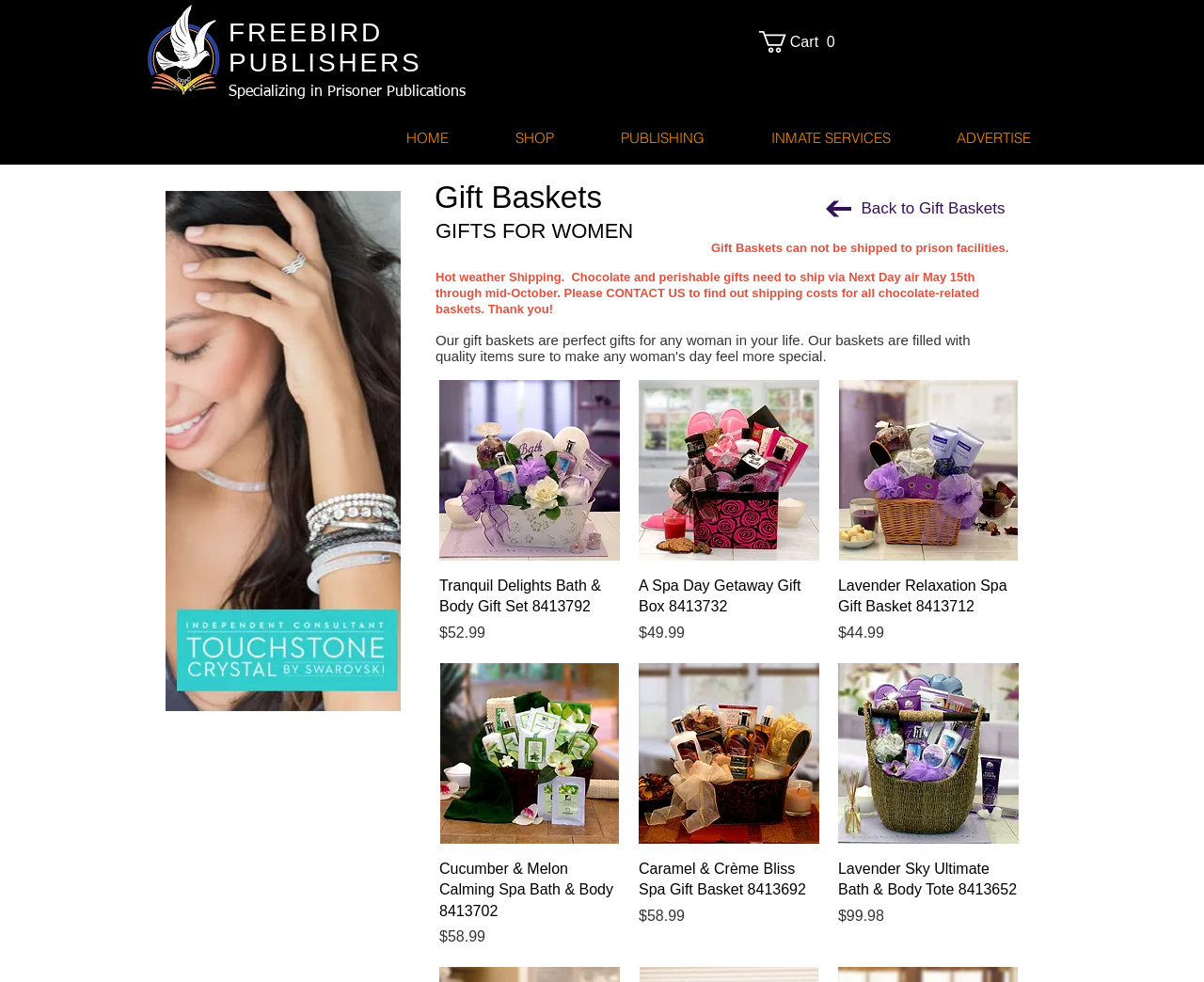What is the price of the Lavender Relaxation Spa Gift Basket?
Can you give a detailed and elaborate answer to the question?

The price of the Lavender Relaxation Spa Gift Basket can be found in the link element with the text 'Lavender Relaxation Spa Gift Basket 8413712 Price $44.99'.